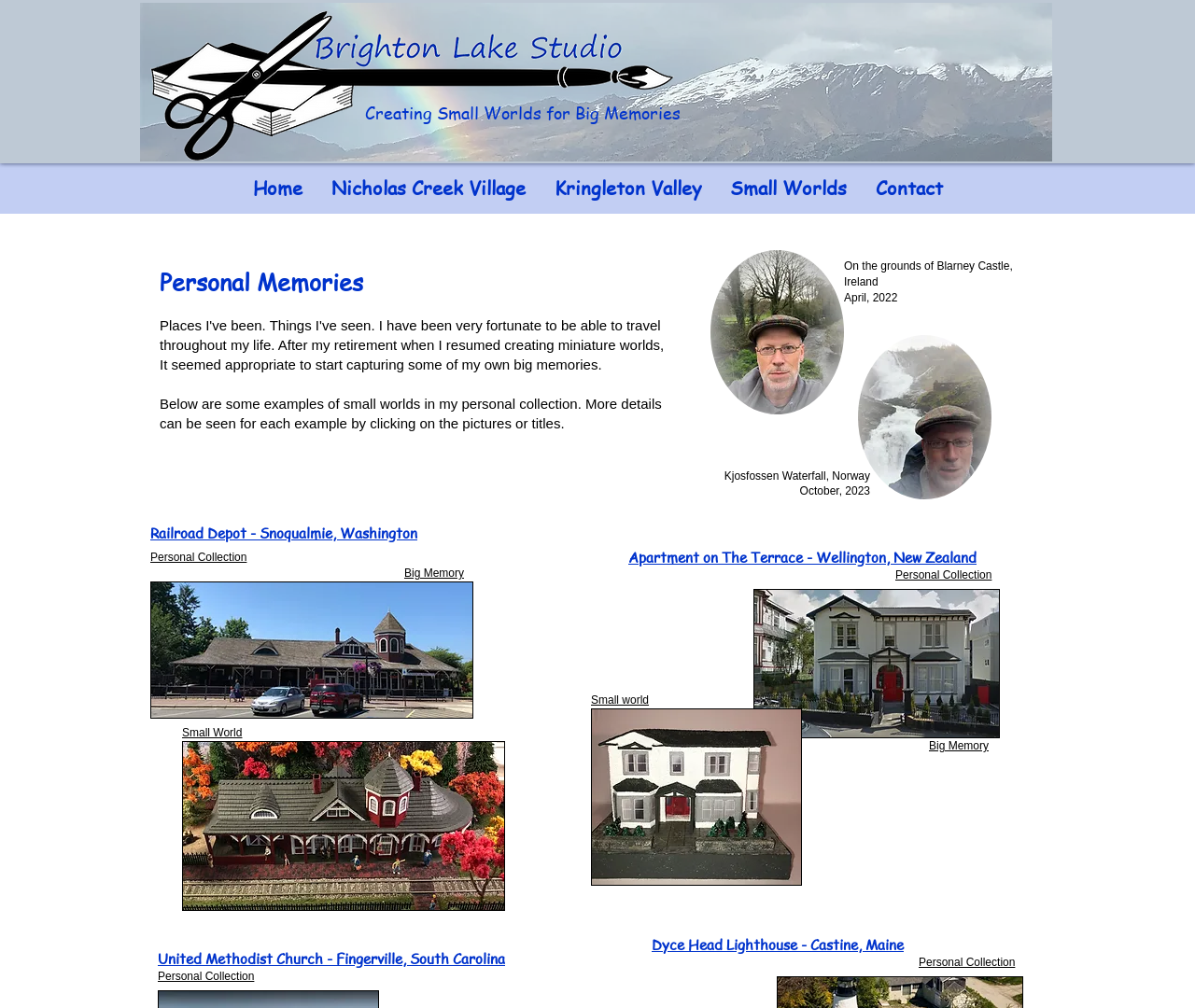Refer to the element description Railroad Depot - Snoqualmie, Washington and identify the corresponding bounding box in the screenshot. Format the coordinates as (top-left x, top-left y, bottom-right x, bottom-right y) with values in the range of 0 to 1.

[0.126, 0.52, 0.349, 0.538]